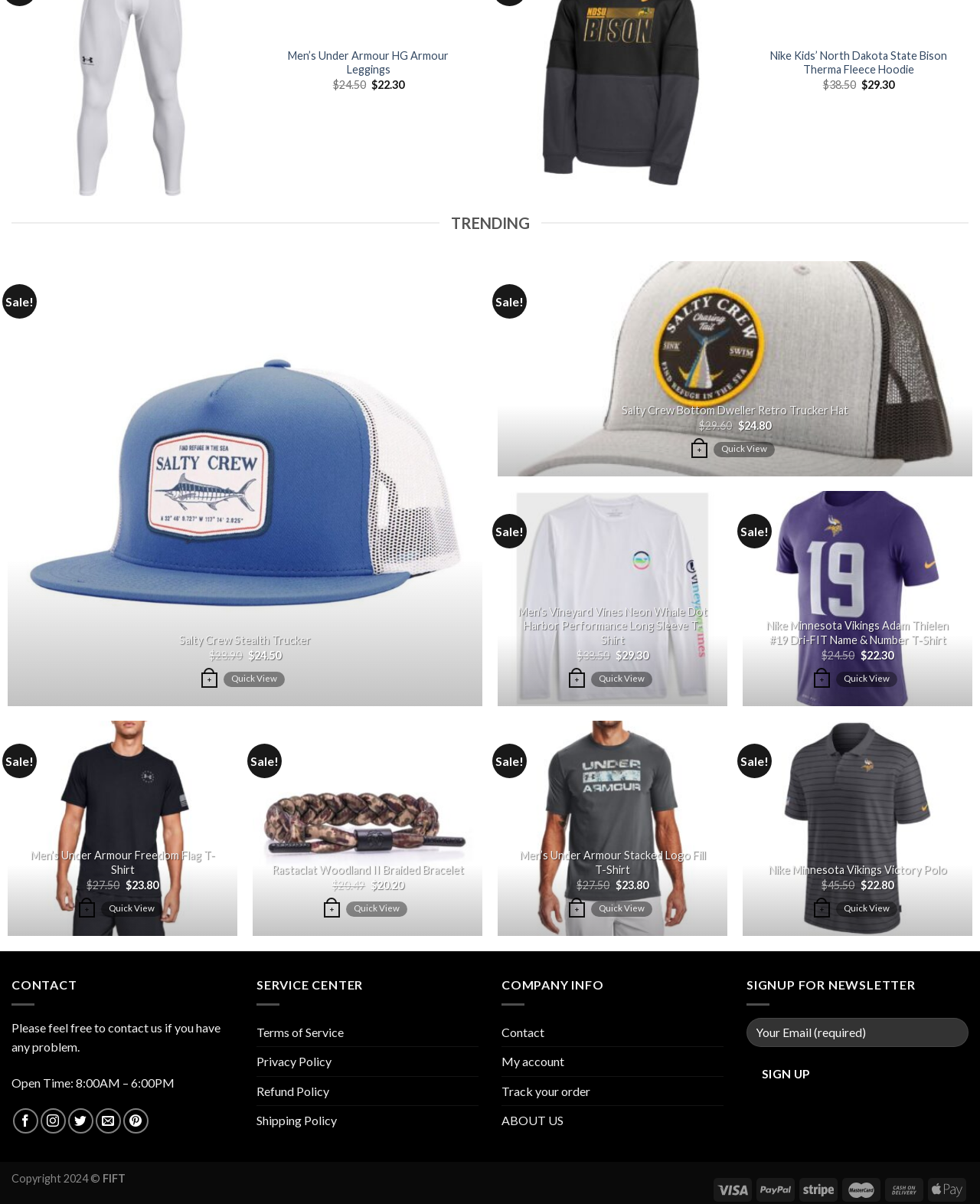What is the discount label for the Nike Minnesota Vikings Adam Thielen #19 Dri-FIT Name & Number T-Shirt?
Answer the question with a detailed and thorough explanation.

I found the link element 'Nike Minnesota Vikings Adam Thielen #19 Dri-FIT Name & Number T-Shirt' and its corresponding LayoutTable element which contains the discount label. The StaticText element within the LayoutTable element is 'Sale!', so the discount label for the Nike Minnesota Vikings Adam Thielen #19 Dri-FIT Name & Number T-Shirt is Sale!.